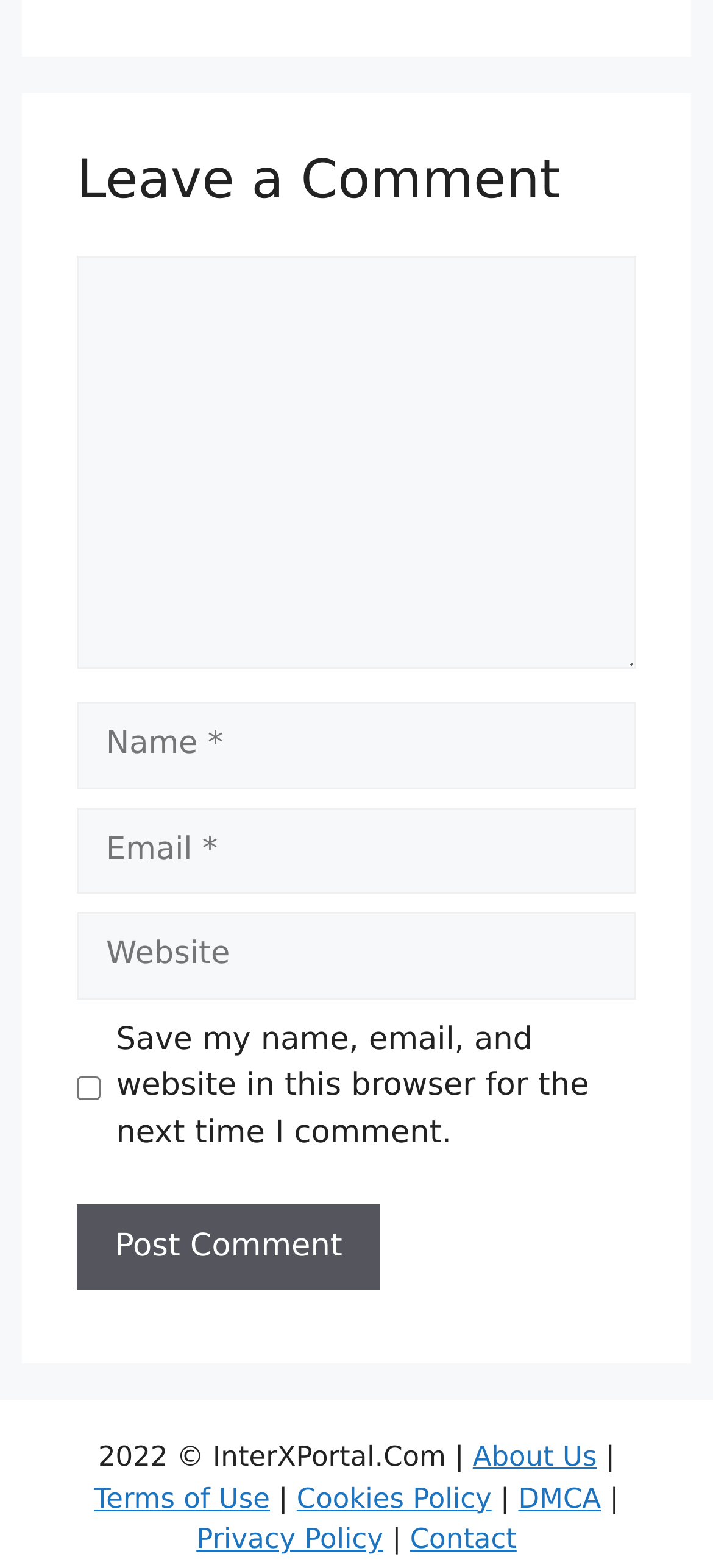Please give the bounding box coordinates of the area that should be clicked to fulfill the following instruction: "Type your name". The coordinates should be in the format of four float numbers from 0 to 1, i.e., [left, top, right, bottom].

[0.108, 0.448, 0.892, 0.503]